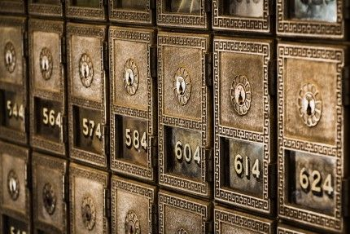Thoroughly describe everything you see in the image.

The image showcases a series of antique-looking safety deposit boxes, each marked with unique numerical identifiers. The warm tones of the metal and the intricate detailing around the boxes evoke a sense of history and security. The boxes, aligned in neat rows, highlight their traditional design featuring ornate patterns and circular locking mechanisms, suggesting a tangible connection to the safeguarding of valuable items. This imagery is often associated with institutions focused on asset protection, making it a fitting representation for businesses like MD Wealth Protector, LLC, which specializes in legal services related to safeguarding personal and family assets.